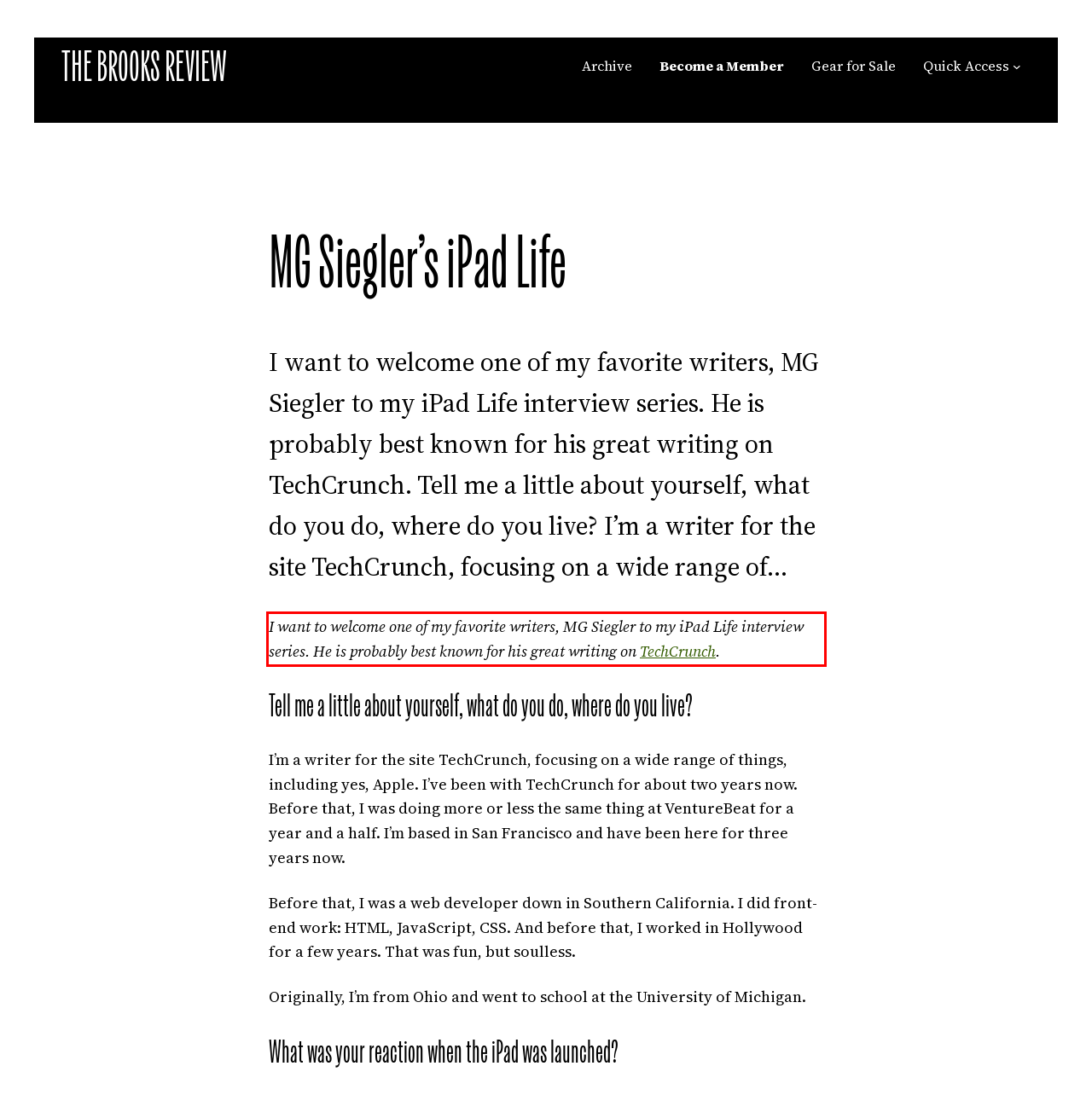Please analyze the provided webpage screenshot and perform OCR to extract the text content from the red rectangle bounding box.

I want to welcome one of my favorite writers, MG Siegler to my iPad Life interview series. He is probably best known for his great writing on TechCrunch.